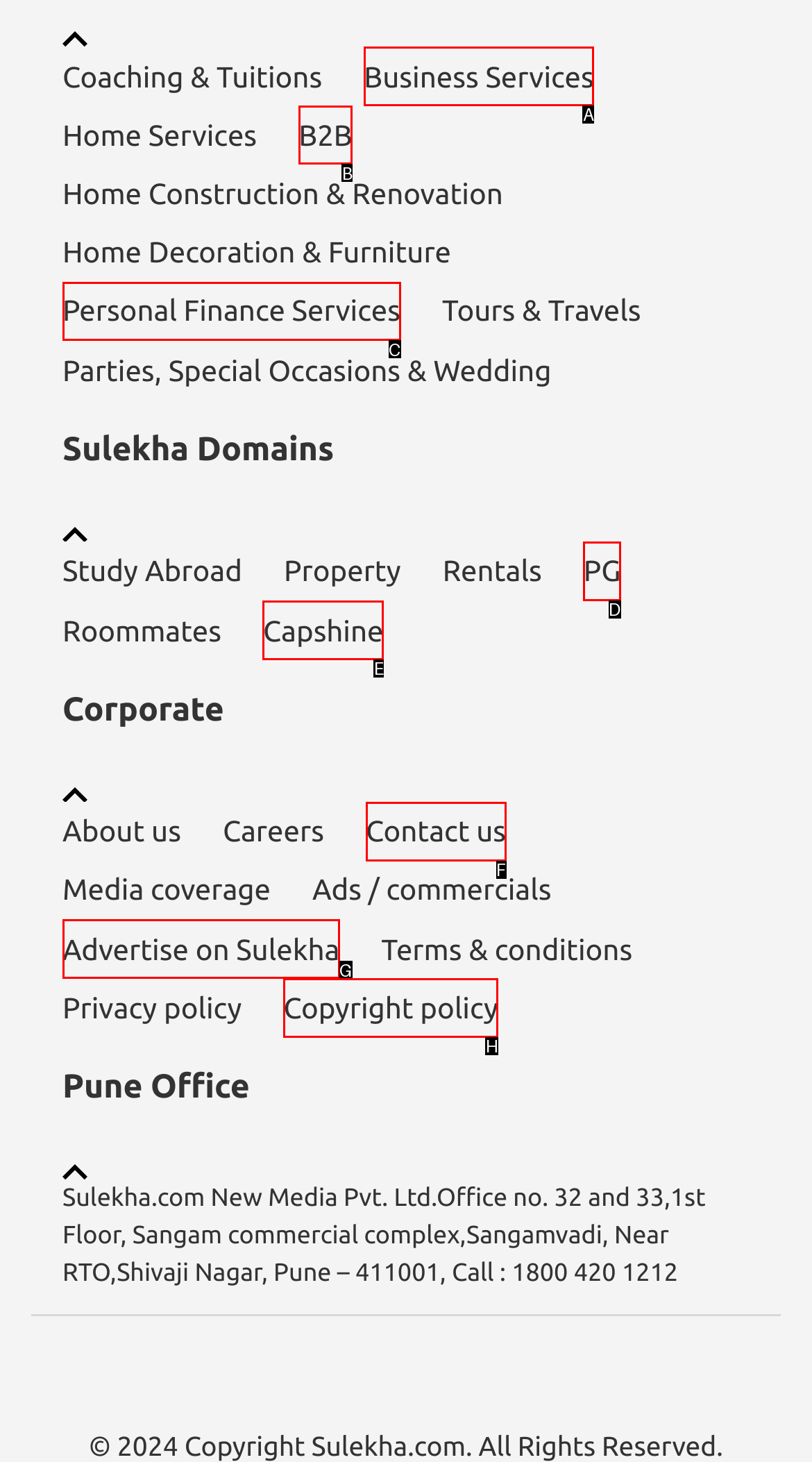Tell me which one HTML element best matches the description: Copyright policy Answer with the option's letter from the given choices directly.

H